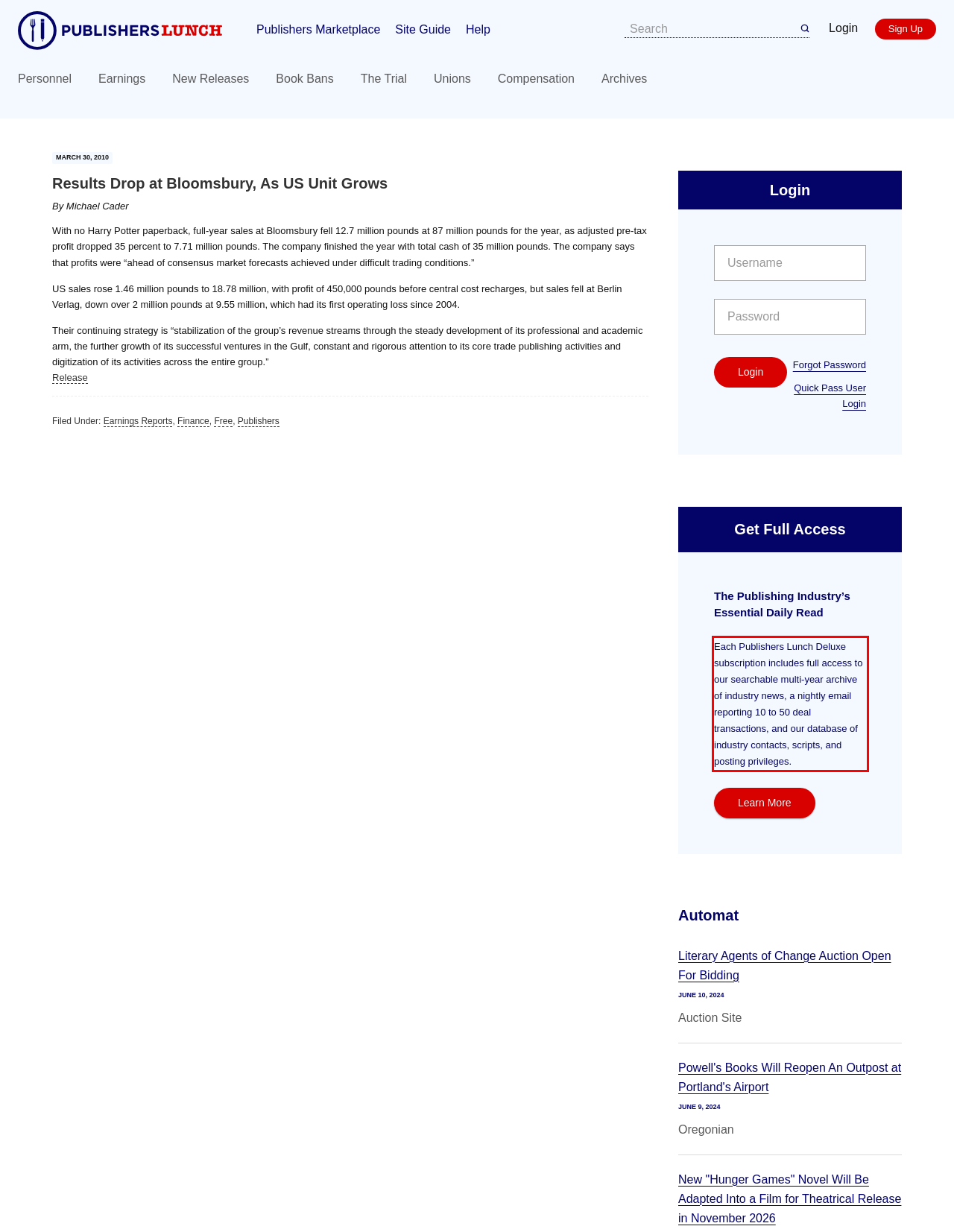Please examine the webpage screenshot and extract the text within the red bounding box using OCR.

Each Publishers Lunch Deluxe subscription includes full access to our searchable multi-year archive of industry news, a nightly email reporting 10 to 50 deal transactions, and our database of industry contacts, scripts, and posting privileges.